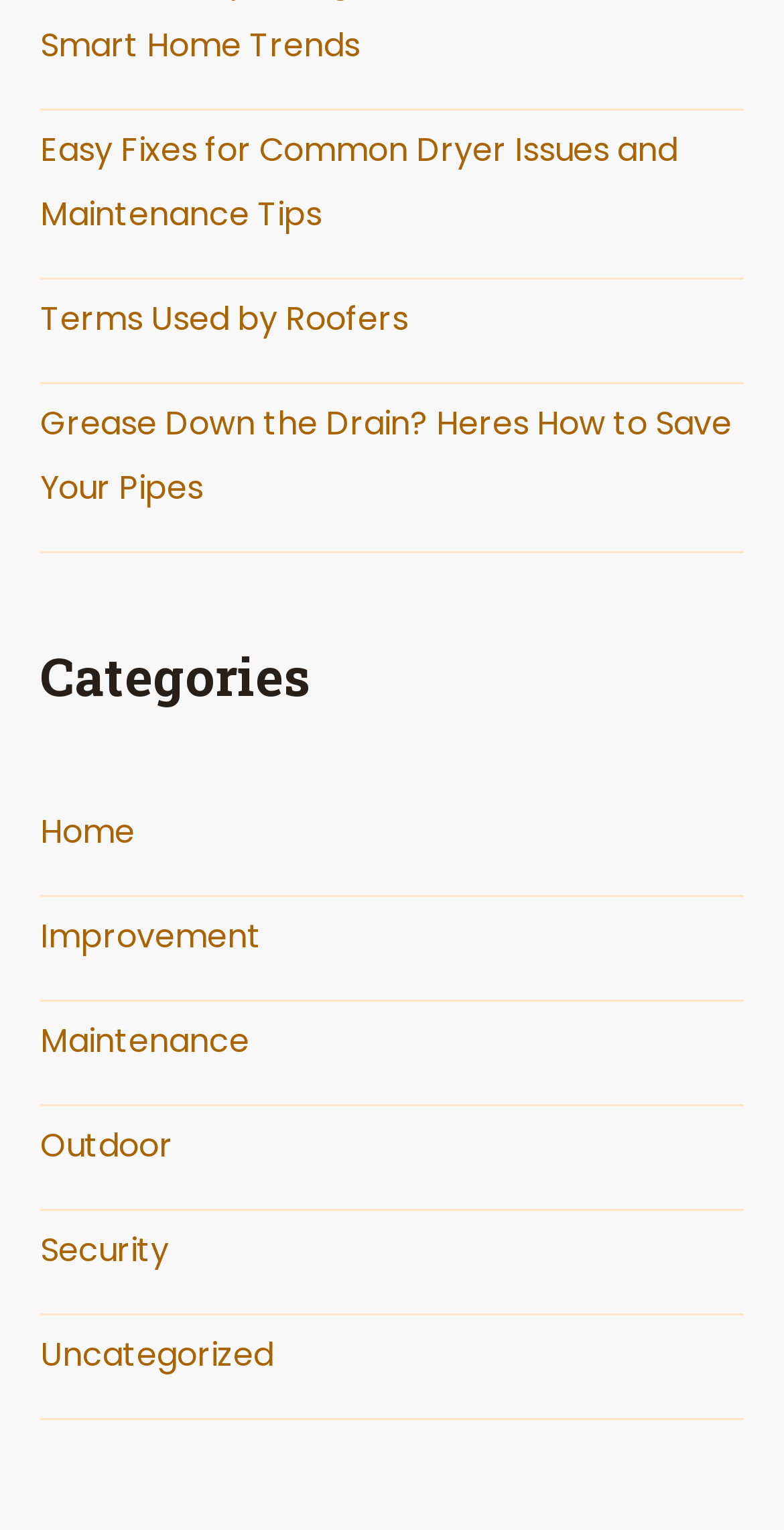Could you find the bounding box coordinates of the clickable area to complete this instruction: "Browse outdoor related articles"?

[0.051, 0.734, 0.221, 0.764]